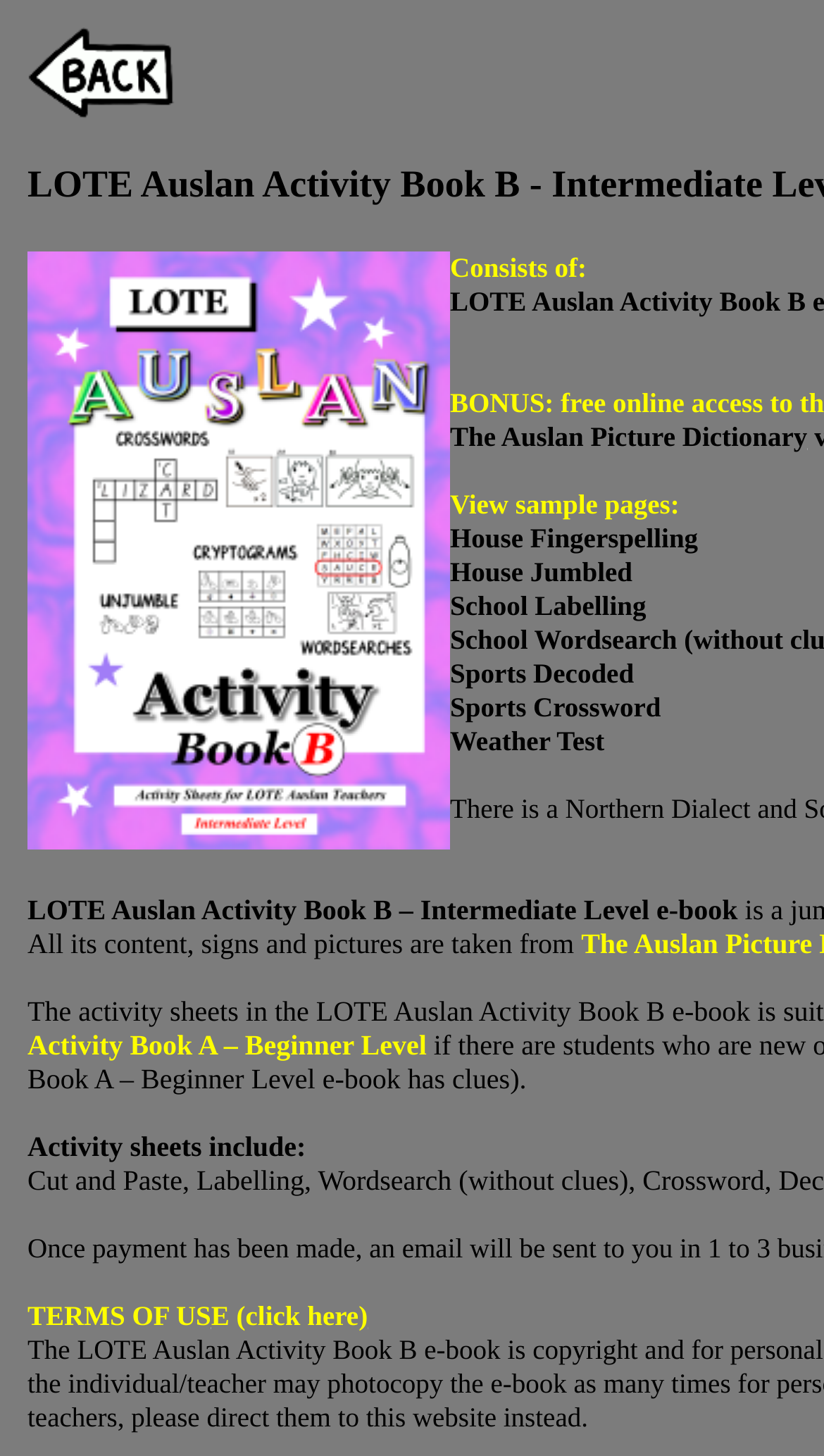Answer the question in one word or a short phrase:
What is the purpose of the activity sheets in the LOTE Auslan Activity Book B?

To provide clues